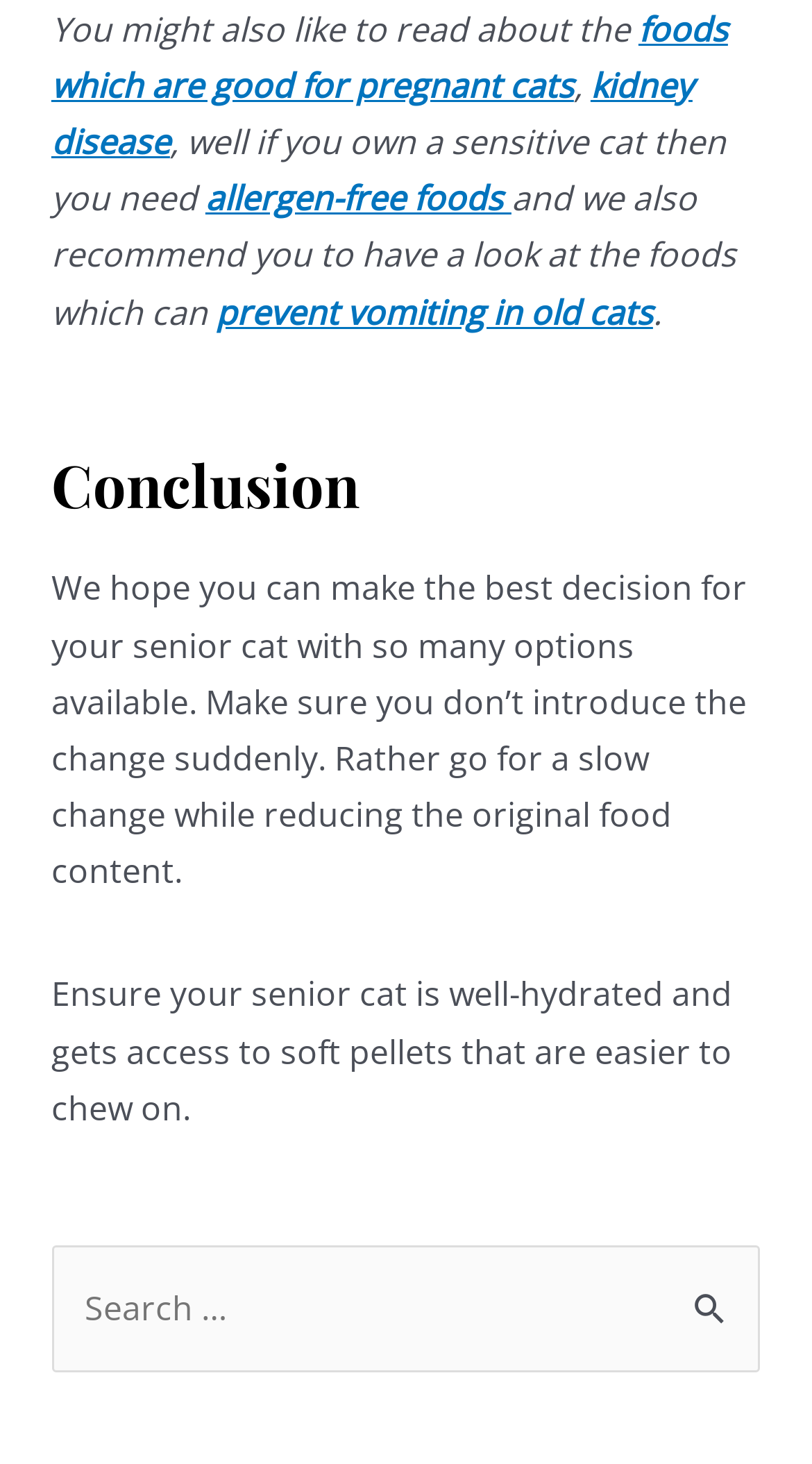Based on the image, please respond to the question with as much detail as possible:
What is the recommended way to introduce new food to senior cats?

The conclusion section of the webpage advises to 'go for a slow change while reducing the original food content', which suggests that the recommended way to introduce new food to senior cats is to do it slowly.